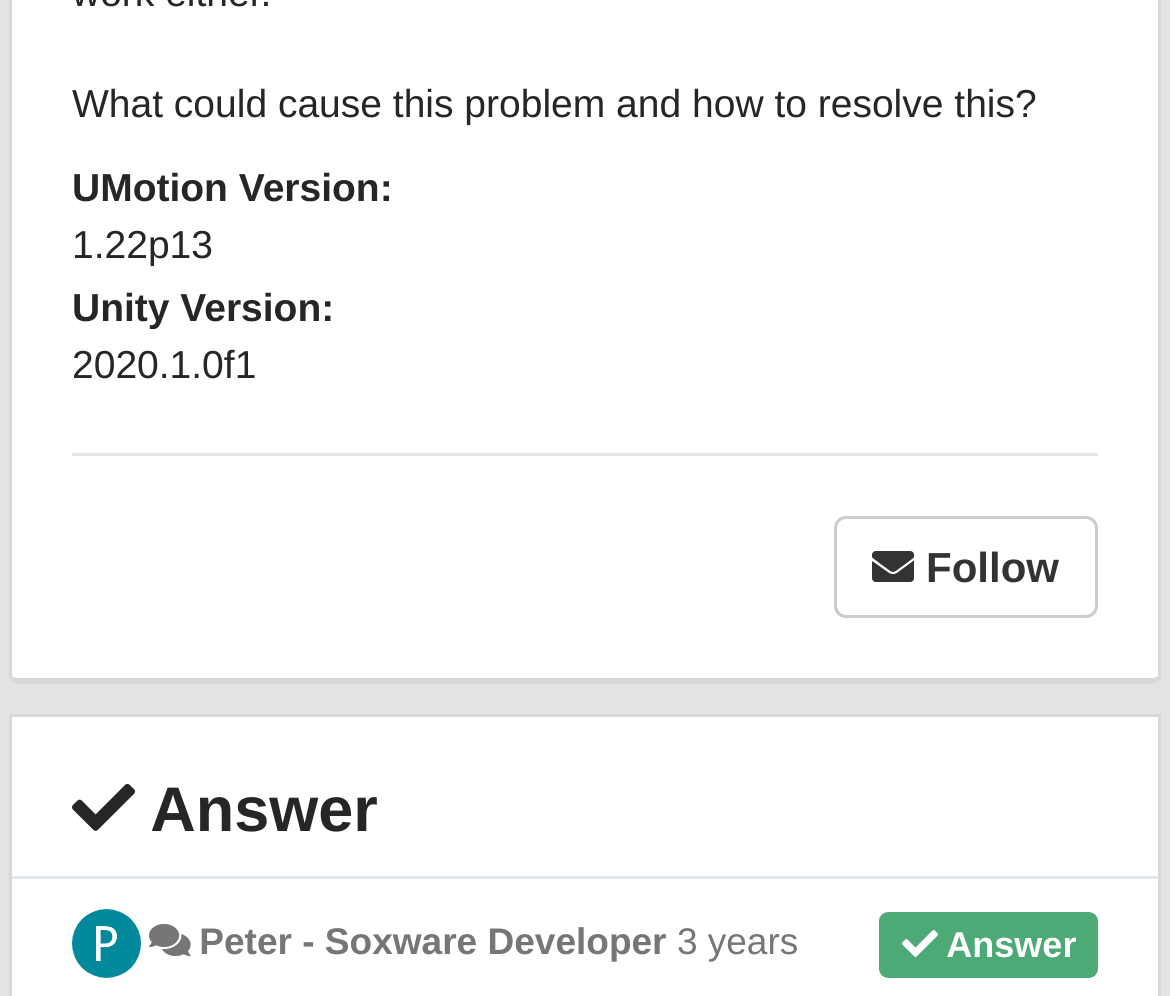Identify the bounding box coordinates for the UI element described as follows: Peter - Soxware Developer. Use the format (top-left x, top-left y, bottom-right x, bottom-right y) and ensure all values are floating point numbers between 0 and 1.

[0.17, 0.926, 0.57, 0.968]